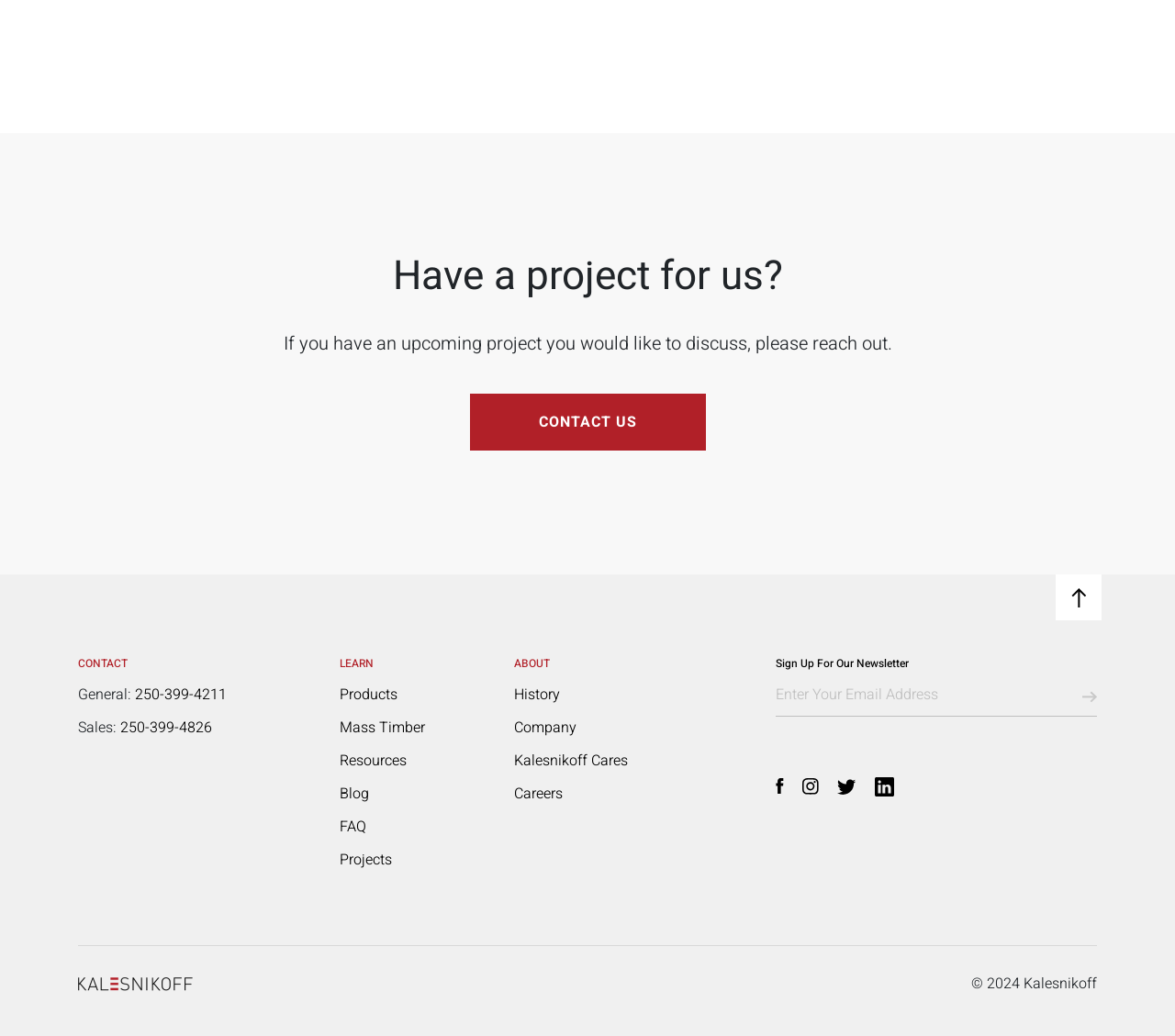What is the purpose of the form on the webpage?
Answer the question with a detailed explanation, including all necessary information.

I determined the purpose of the form by looking at the heading 'Sign Up For Our Newsletter' above the form, and the input field labeled 'Enter Your Email Address'.